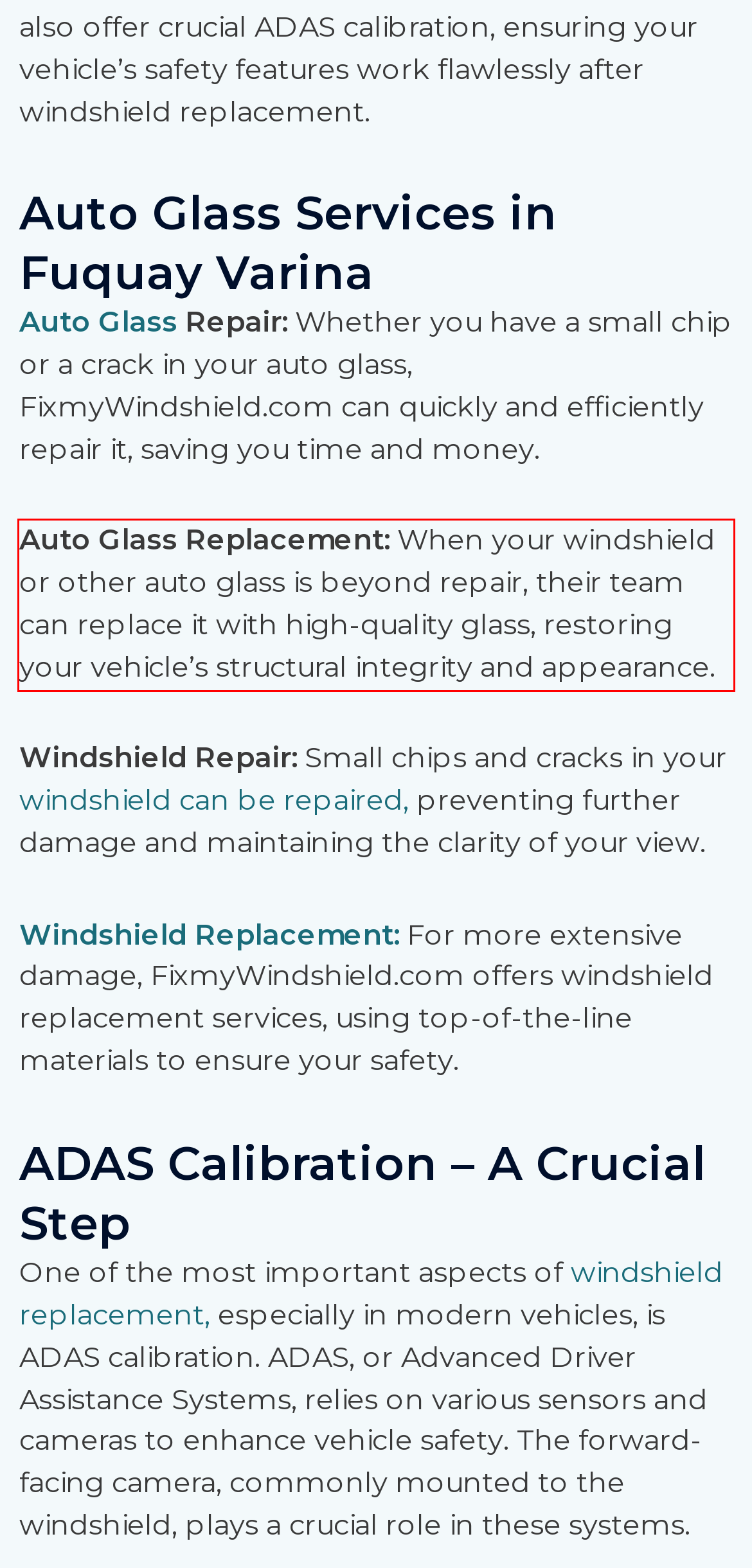The screenshot provided shows a webpage with a red bounding box. Apply OCR to the text within this red bounding box and provide the extracted content.

Auto Glass Replacement: When your windshield or other auto glass is beyond repair, their team can replace it with high-quality glass, restoring your vehicle’s structural integrity and appearance.